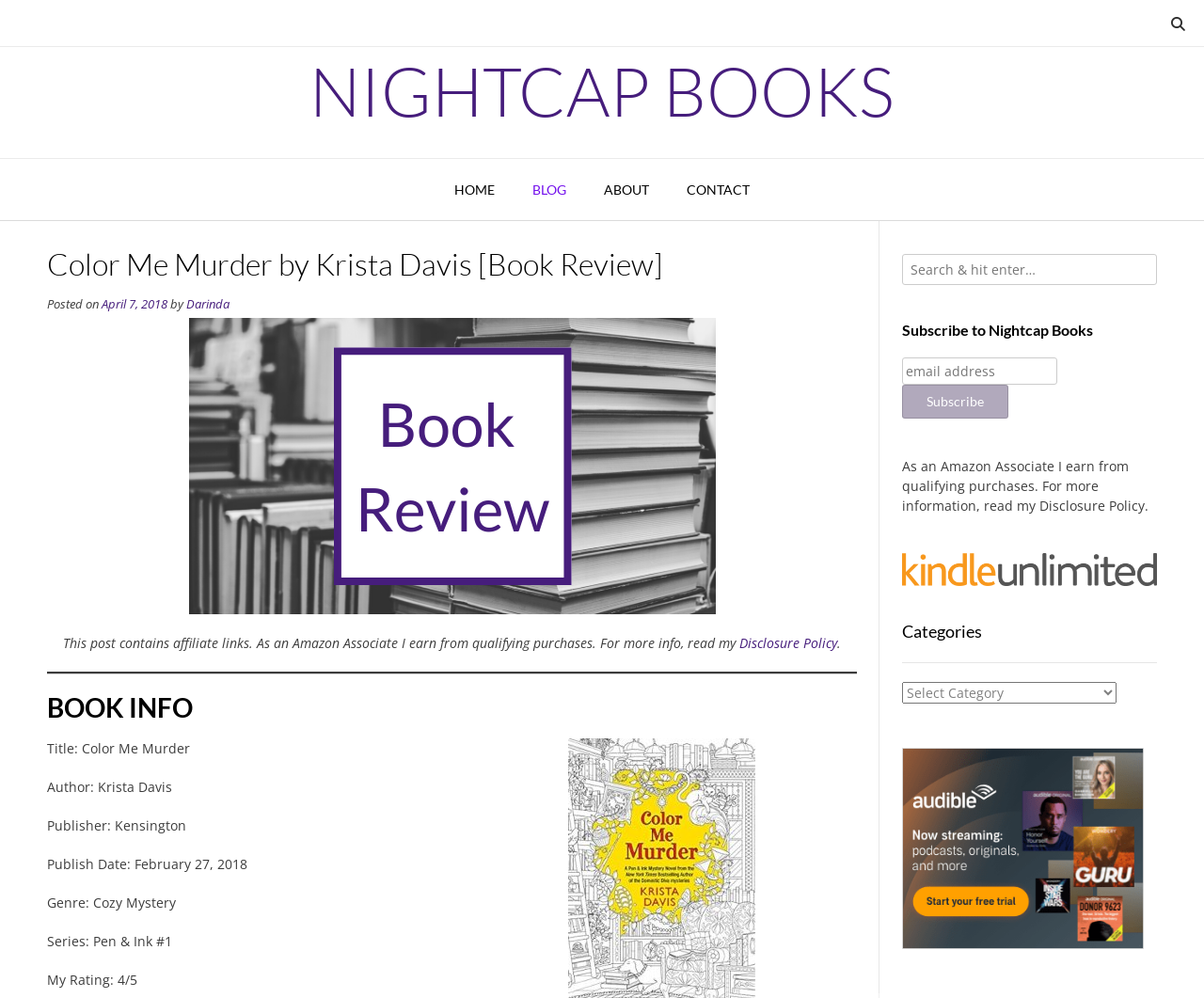Using the details in the image, give a detailed response to the question below:
Who is the author of the book?

The author of the book can be found in the StaticText element 'Author: Krista Davis' which is a child of the HeaderAsNonLandmark element.